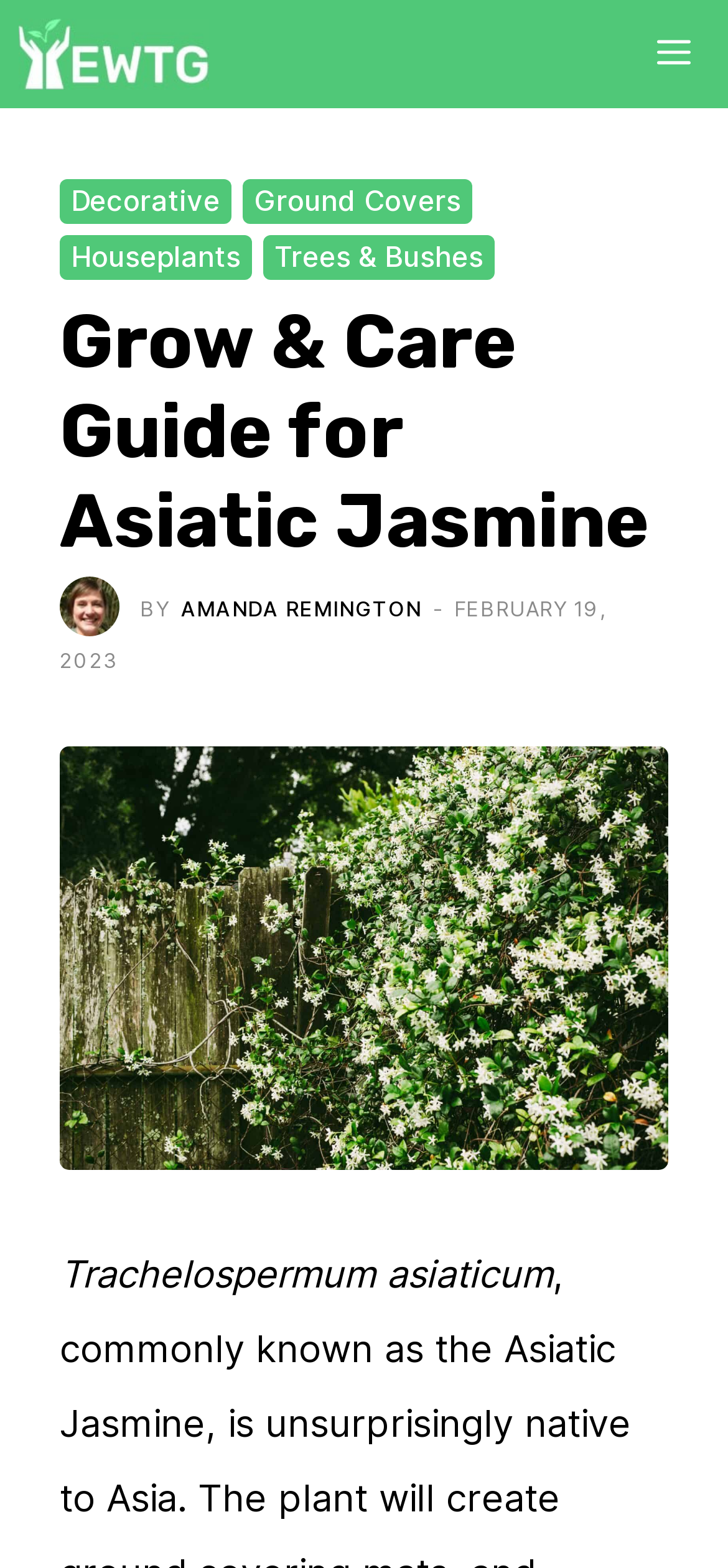Refer to the image and provide an in-depth answer to the question:
What is the date of the article?

I found the date by looking at the text next to the author's name. It says 'FEBRUARY 19, 2023'.